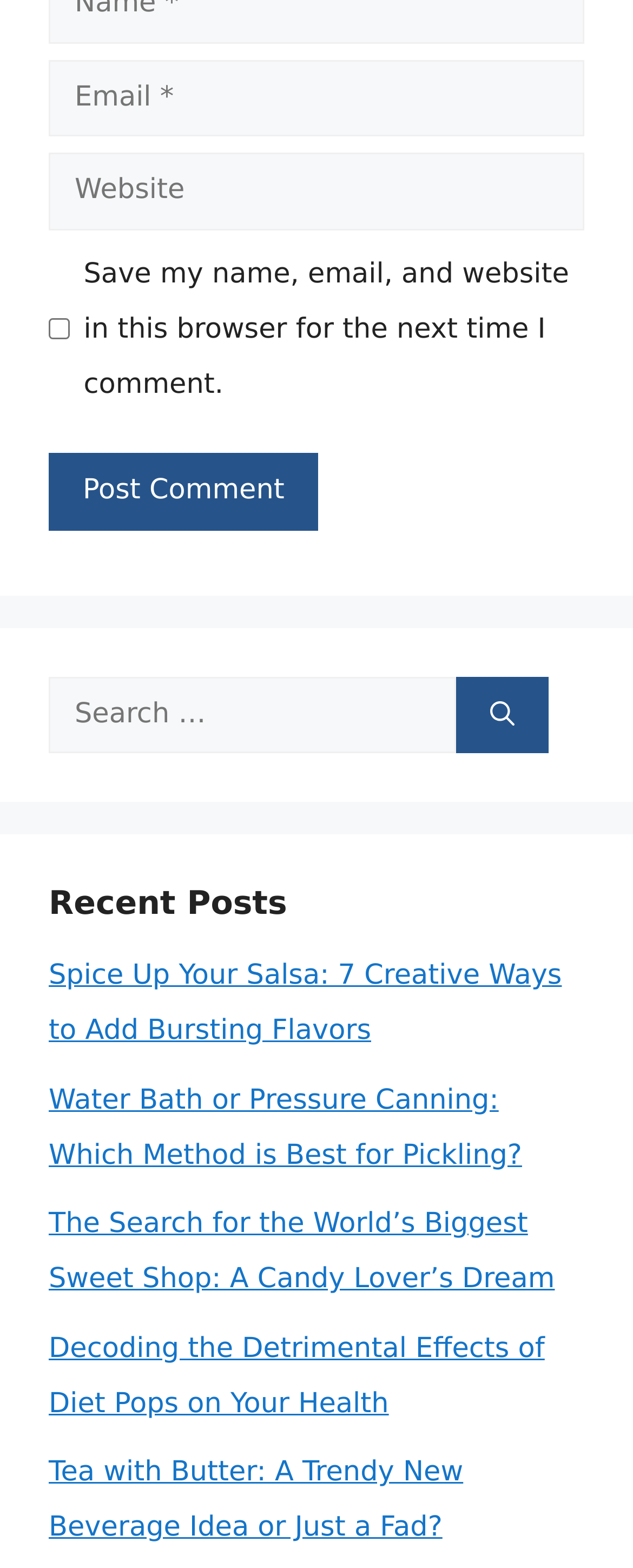Give the bounding box coordinates for the element described by: "name="submit" value="Post Comment"".

[0.077, 0.289, 0.503, 0.338]